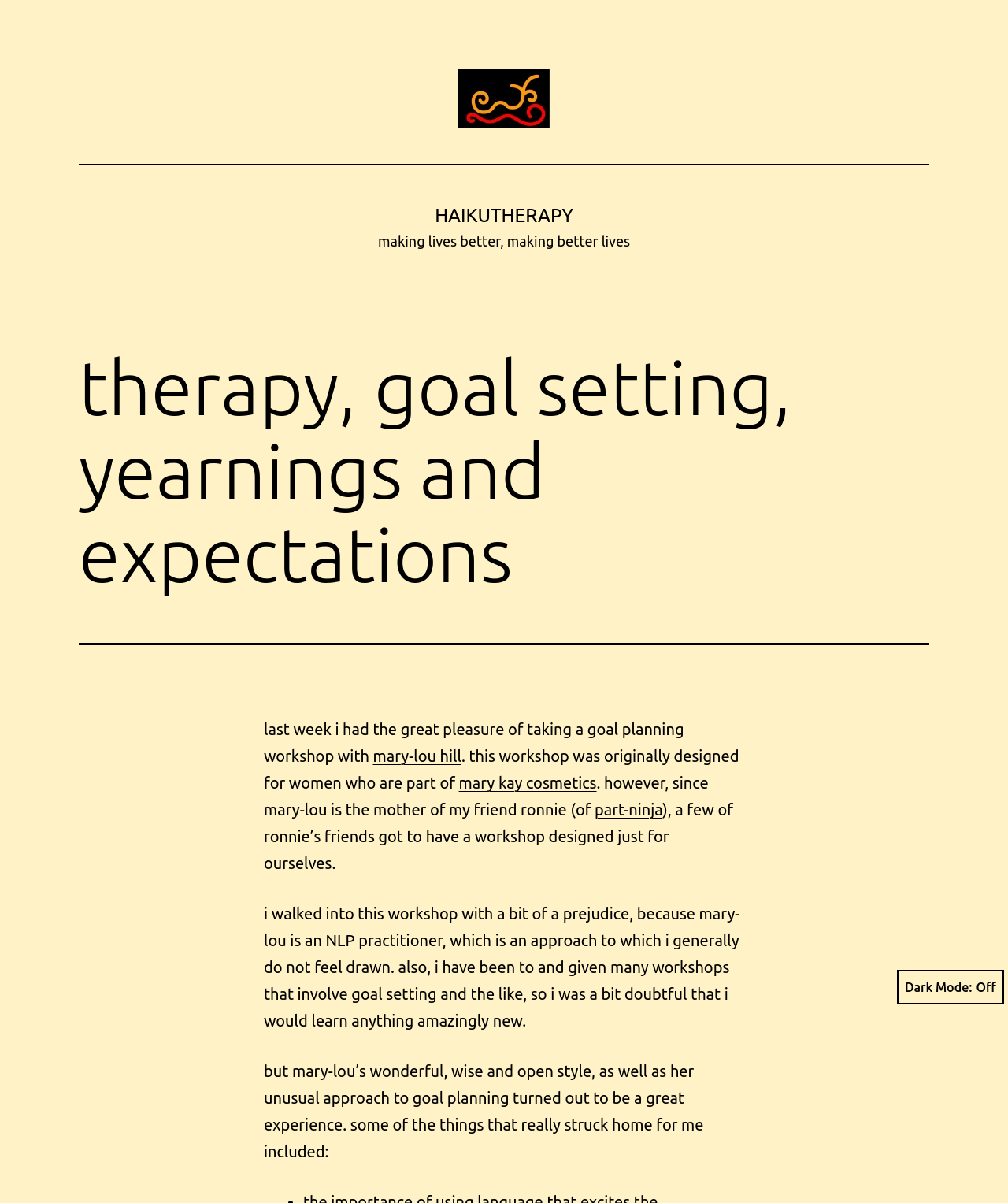Analyze the image and answer the question with as much detail as possible: 
What is the name of the website?

The name of the website can be found in the top-left corner of the webpage, where it says 'Haikutherapy' in a link format, and also in the image format with the same name.